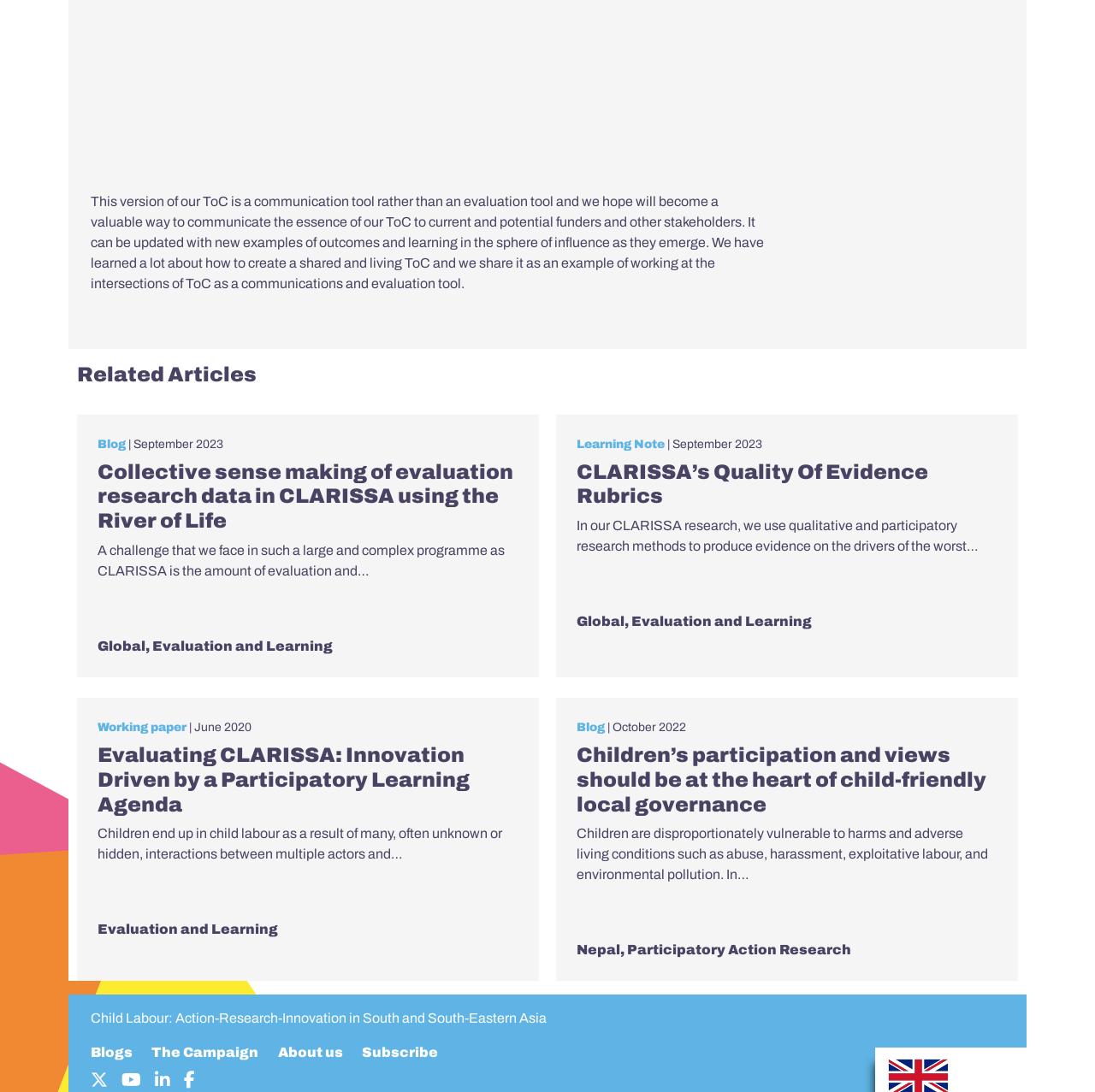Using the provided element description: "DiverseCon", determine the bounding box coordinates of the corresponding UI element in the screenshot.

None